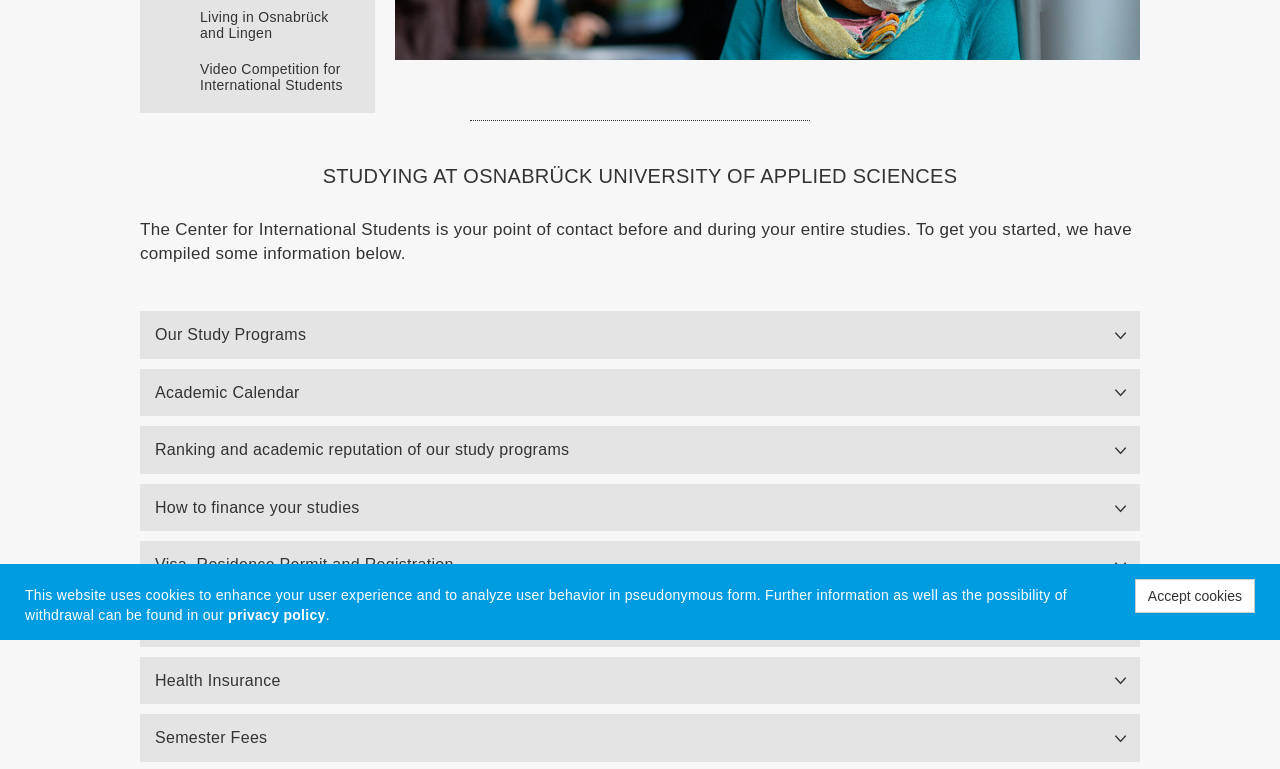Identify the bounding box coordinates for the UI element described as follows: How to finance your studies. Use the format (top-left x, top-left y, bottom-right x, bottom-right y) and ensure all values are floating point numbers between 0 and 1.

[0.109, 0.629, 0.891, 0.691]